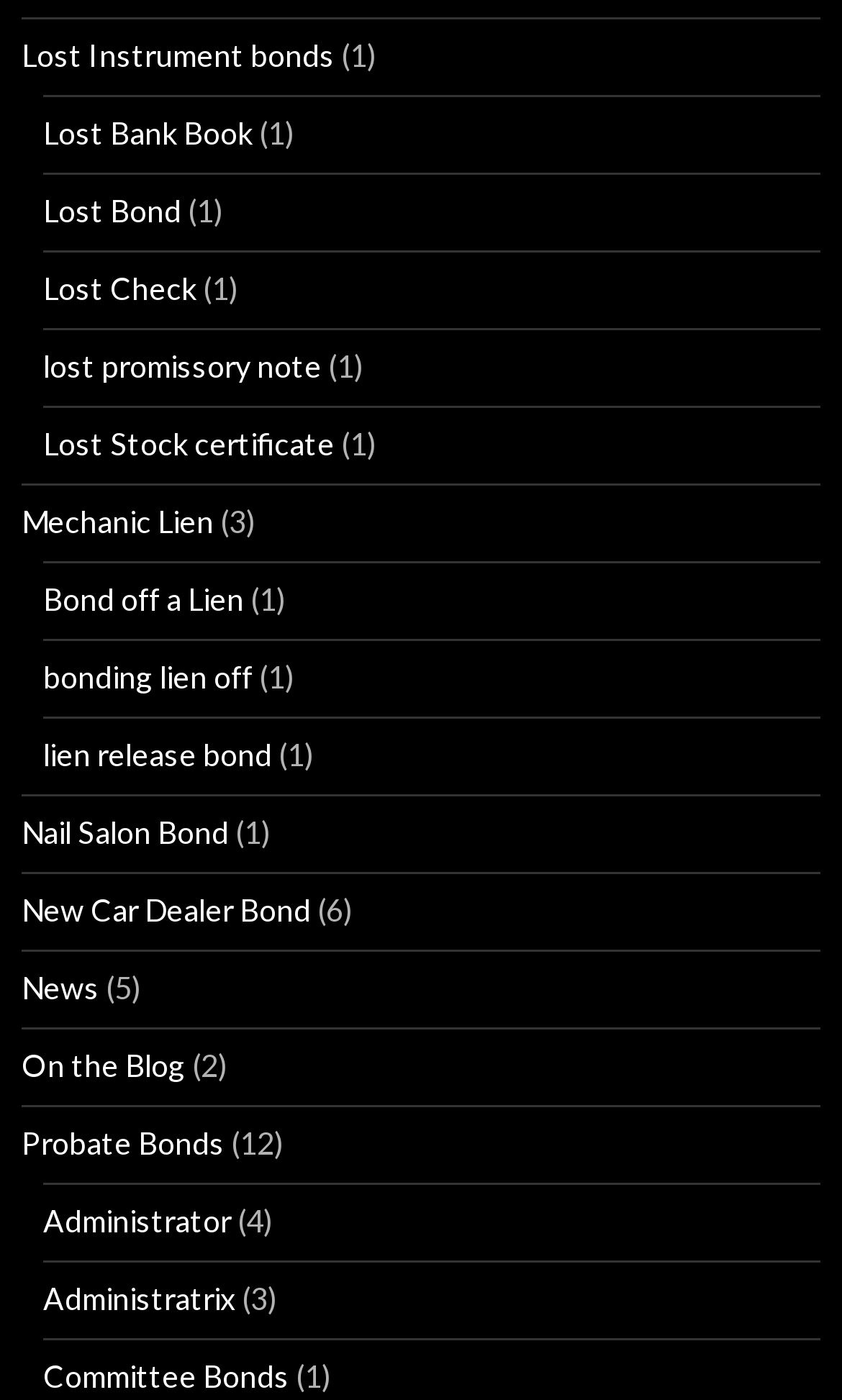Please find the bounding box coordinates in the format (top-left x, top-left y, bottom-right x, bottom-right y) for the given element description. Ensure the coordinates are floating point numbers between 0 and 1. Description: My story by Lena

None